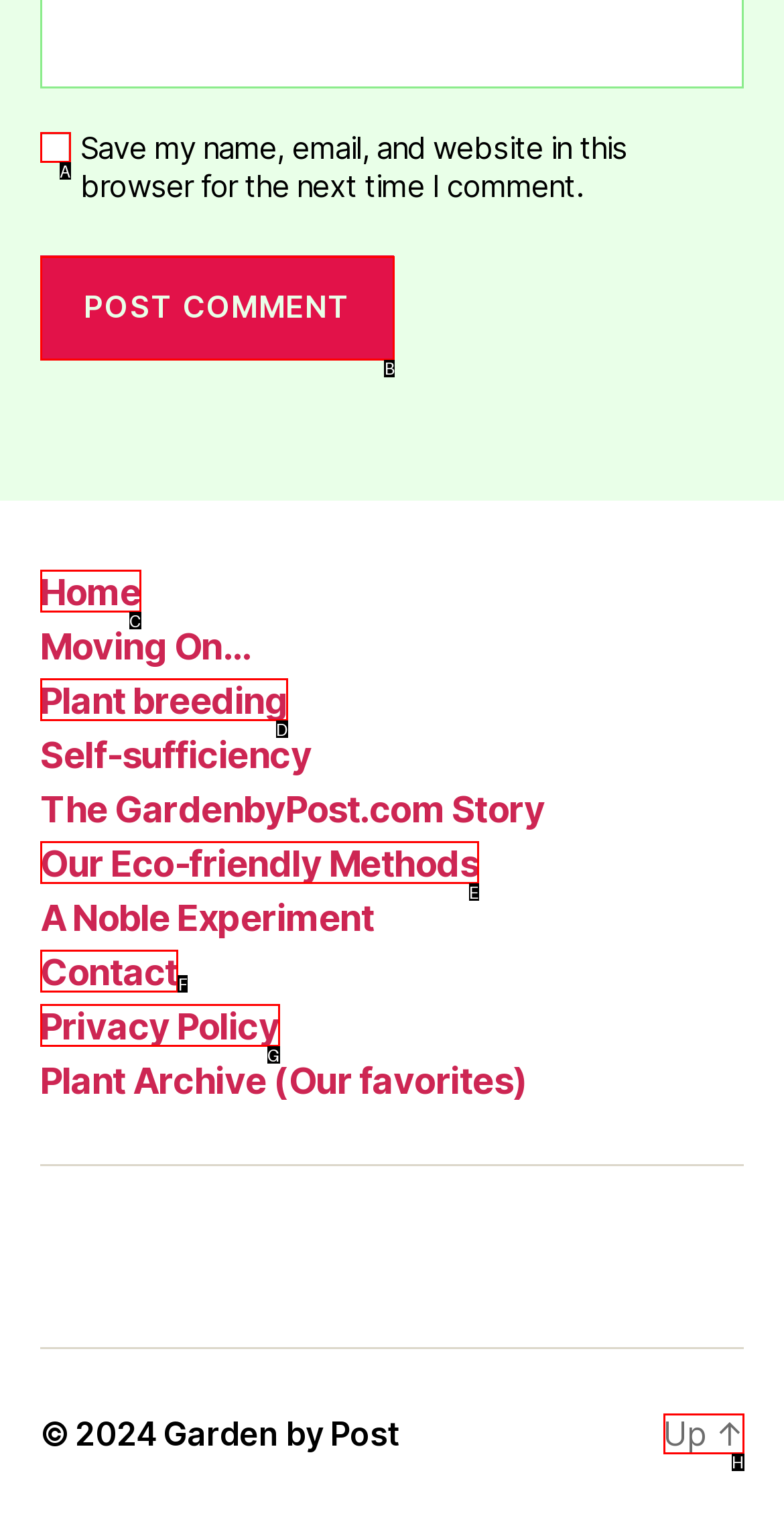Tell me which option best matches this description: Privacy Policy
Answer with the letter of the matching option directly from the given choices.

G